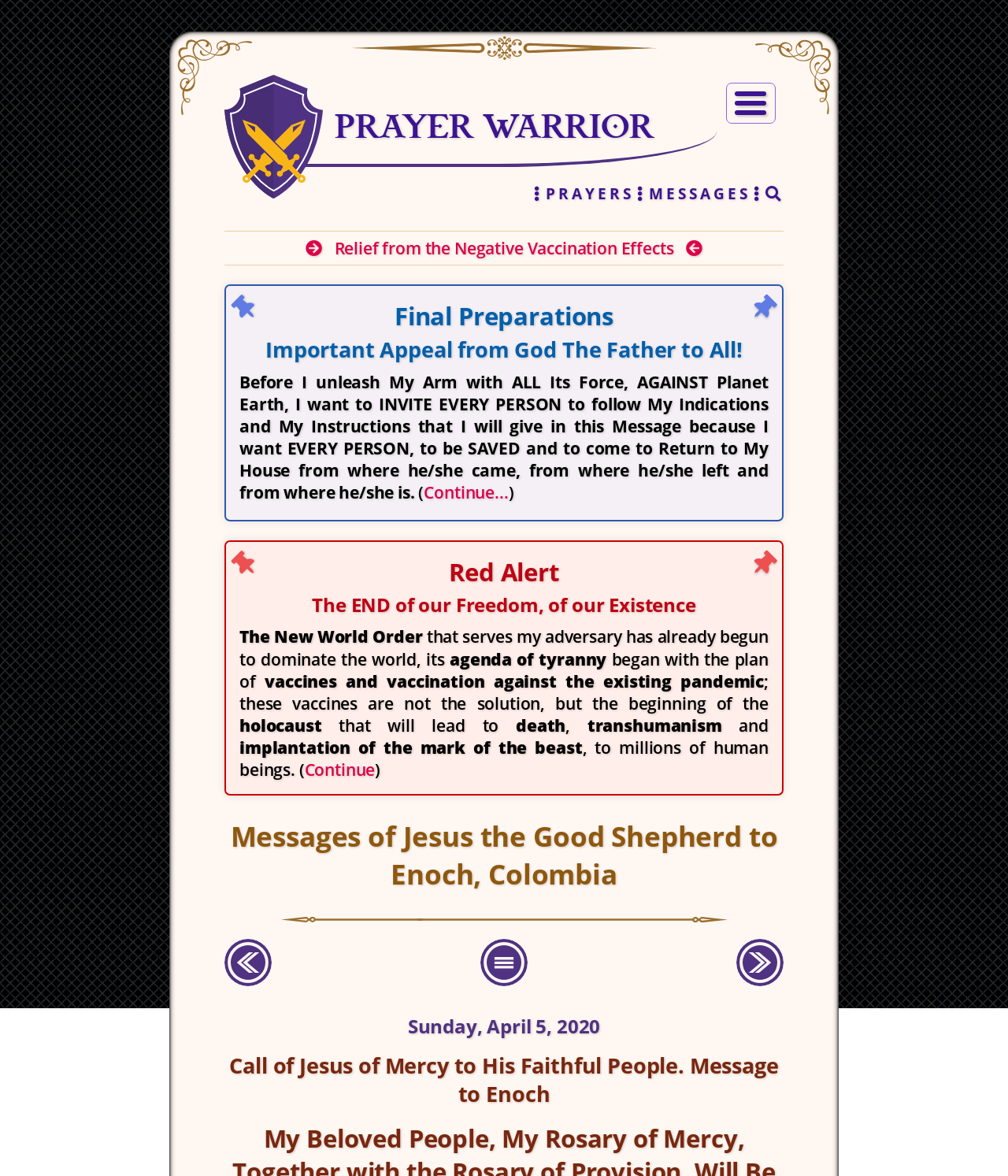Kindly determine the bounding box coordinates of the area that needs to be clicked to fulfill this instruction: "Click the 'Relief from the Negative Vaccination Effects' link".

[0.223, 0.202, 0.777, 0.22]